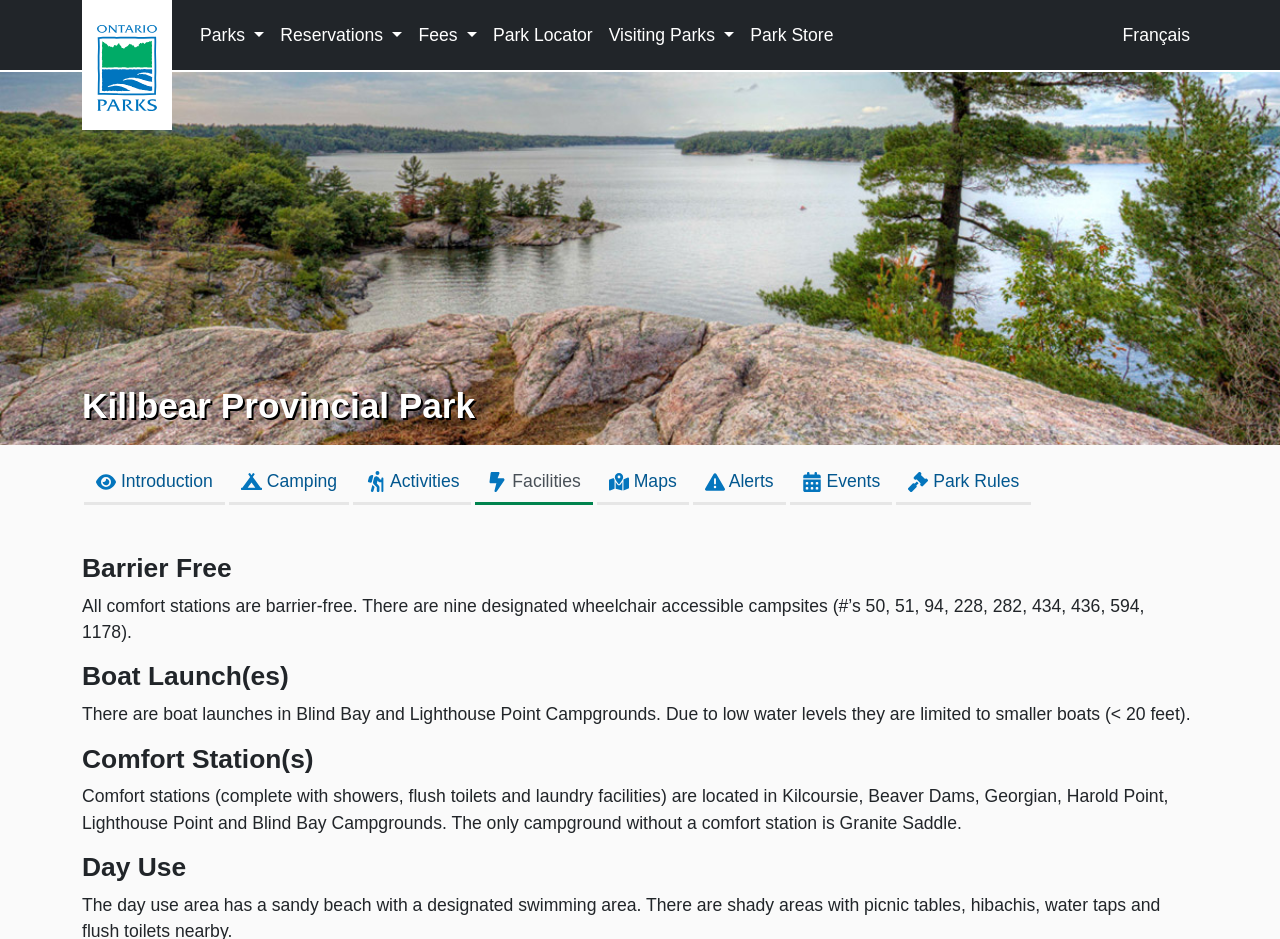Please provide the bounding box coordinates for the UI element as described: "Maps". The coordinates must be four floats between 0 and 1, represented as [left, top, right, bottom].

[0.466, 0.489, 0.538, 0.538]